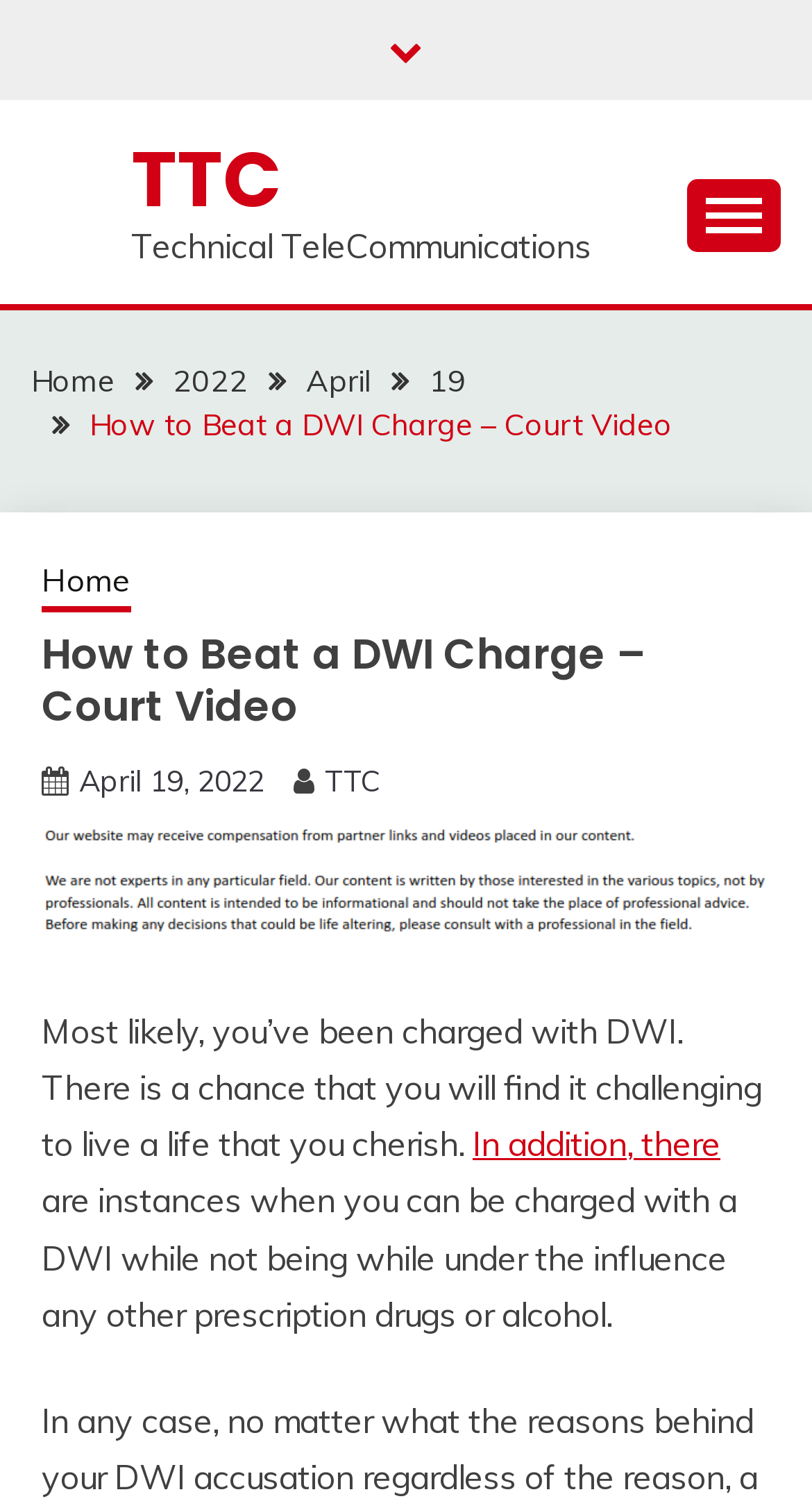Determine the bounding box coordinates of the clickable region to follow the instruction: "Read the article about How to Beat a DWI Charge".

[0.051, 0.416, 0.949, 0.486]